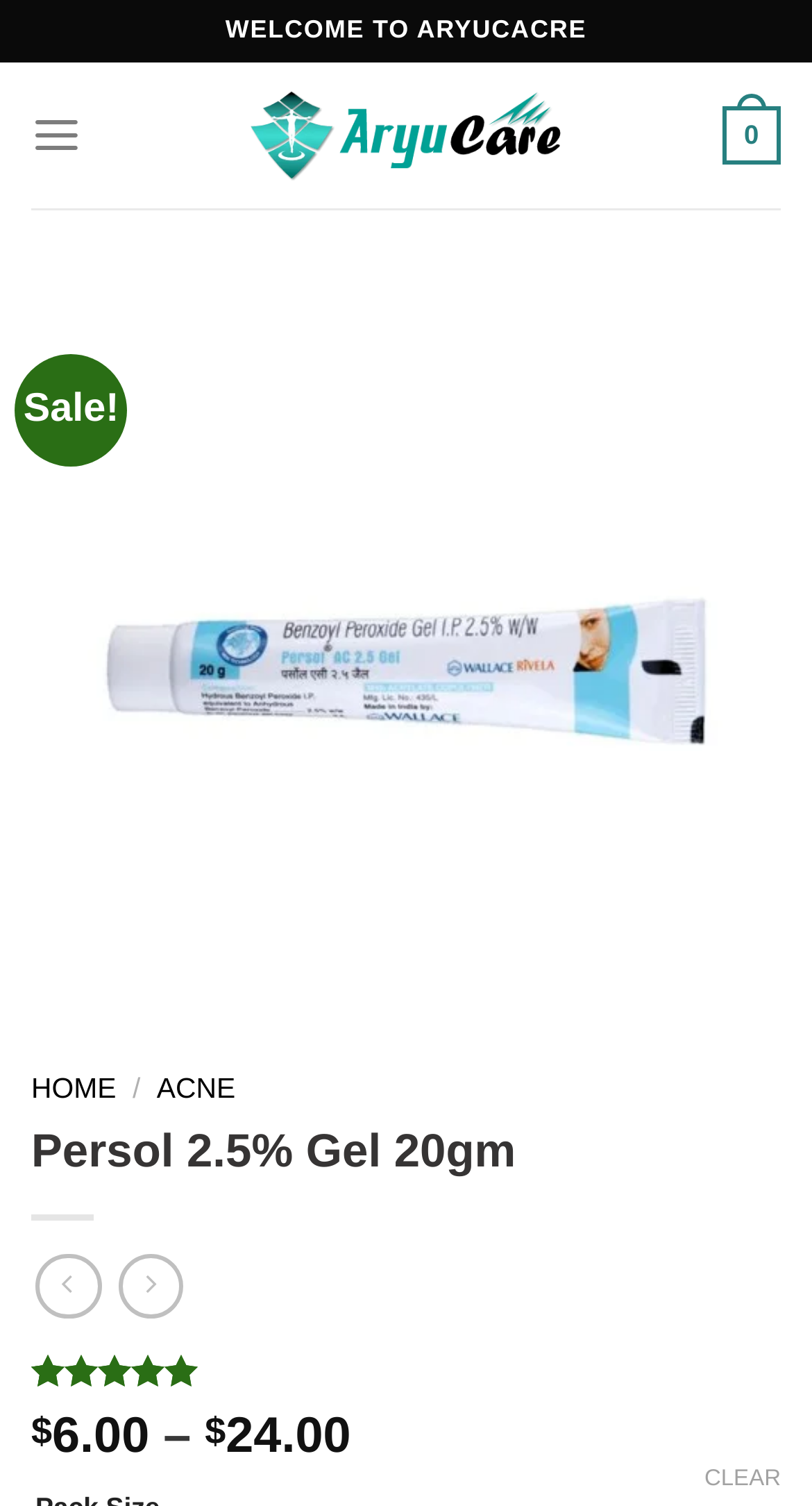What is the name of the product?
Use the image to answer the question with a single word or phrase.

Persol 2.5% Gel 20gm